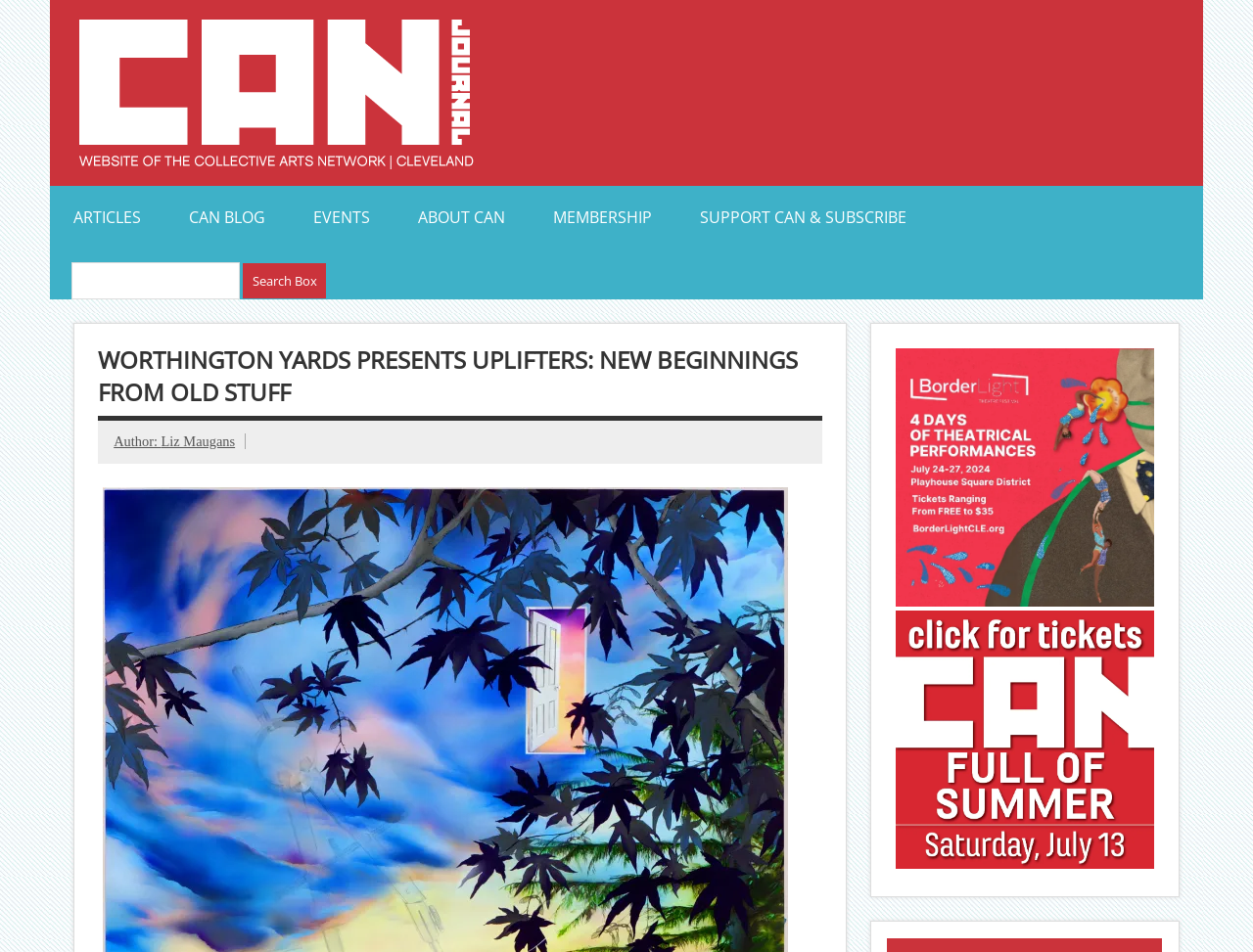Using the element description: "CAN Blog", determine the bounding box coordinates for the specified UI element. The coordinates should be four float numbers between 0 and 1, [left, top, right, bottom].

[0.132, 0.195, 0.231, 0.261]